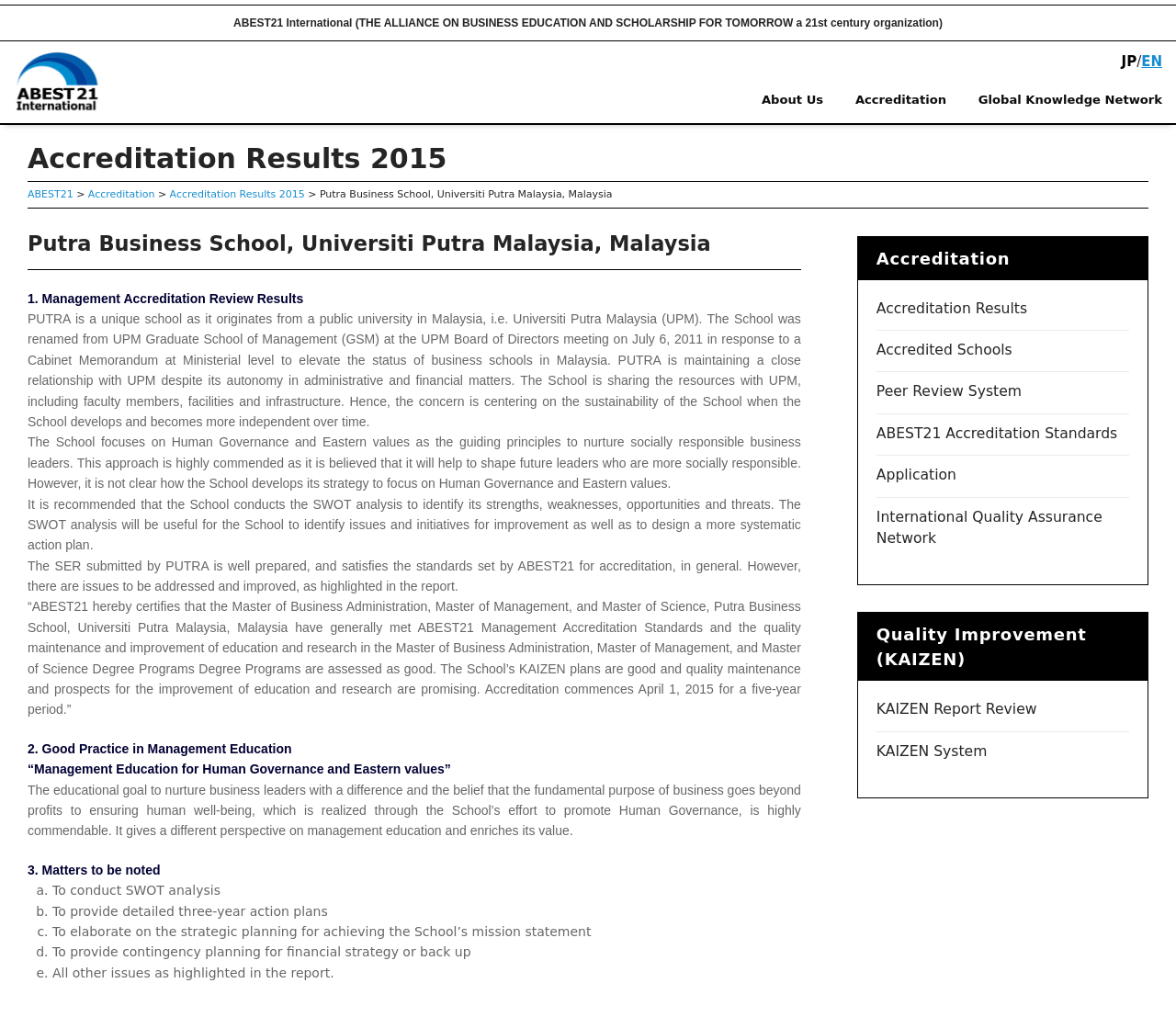Respond with a single word or phrase for the following question: 
What is the name of the organization that certified the business school's accreditation?

ABEST21